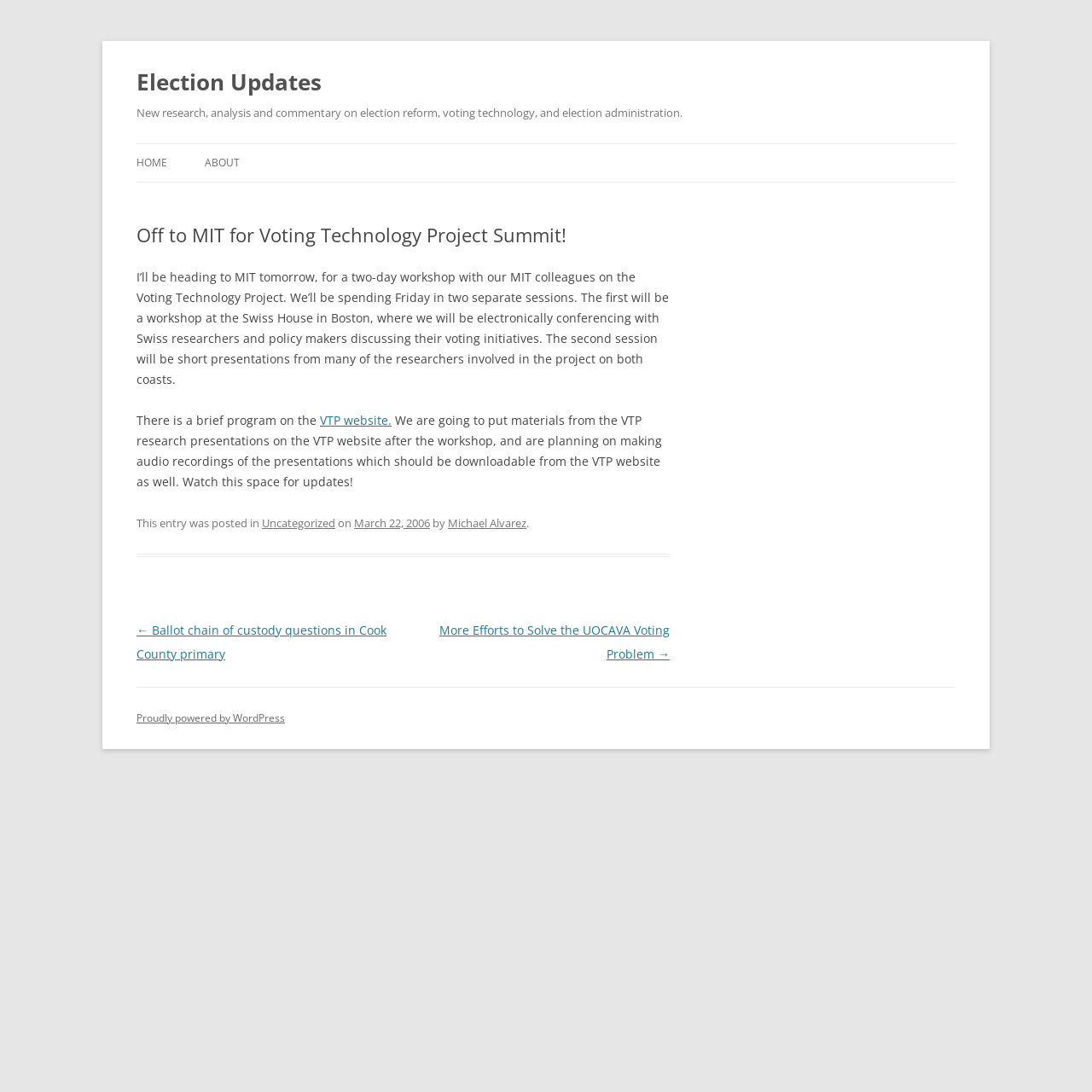Where is the workshop taking place?
Using the visual information, reply with a single word or short phrase.

MIT